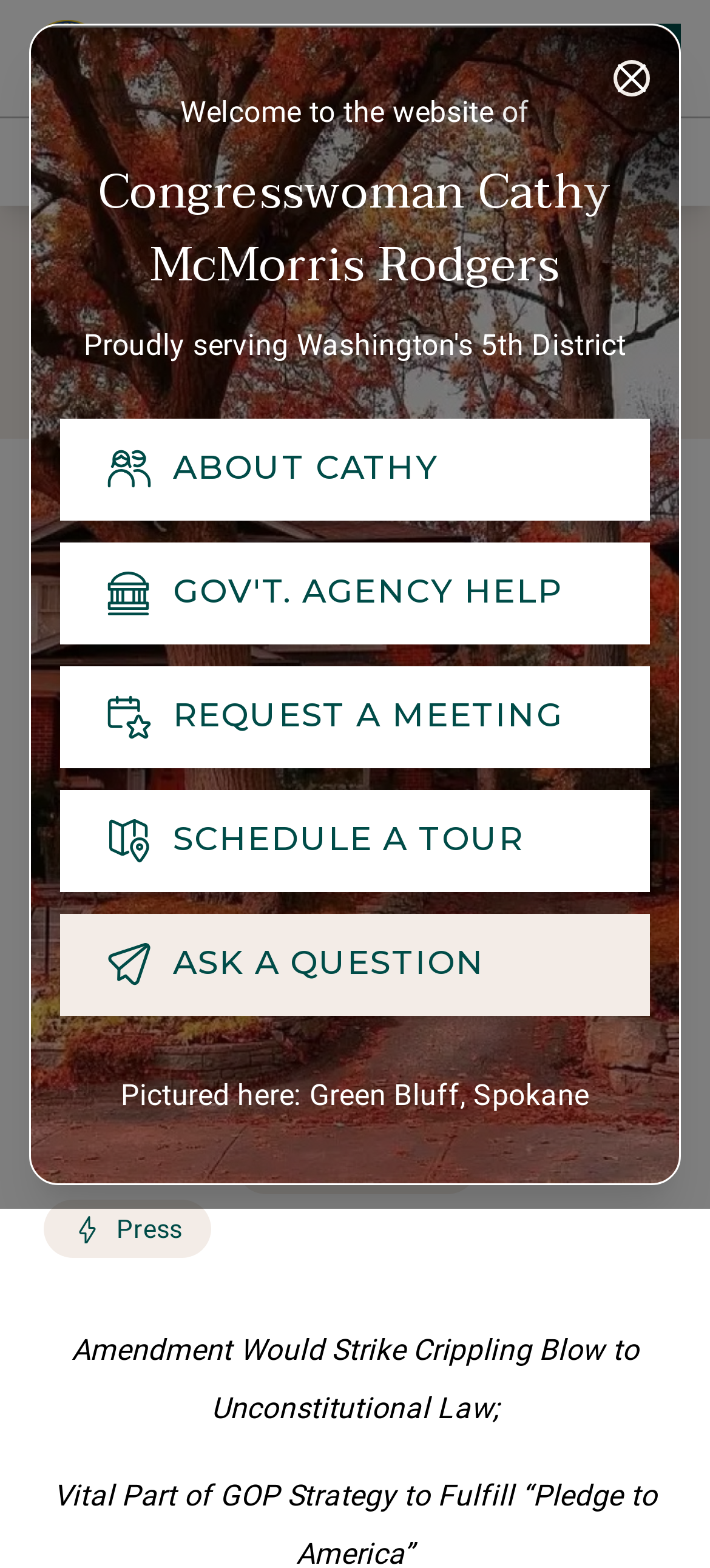Respond to the following query with just one word or a short phrase: 
What is the name of the congresswoman?

Cathy McMorris Rodgers